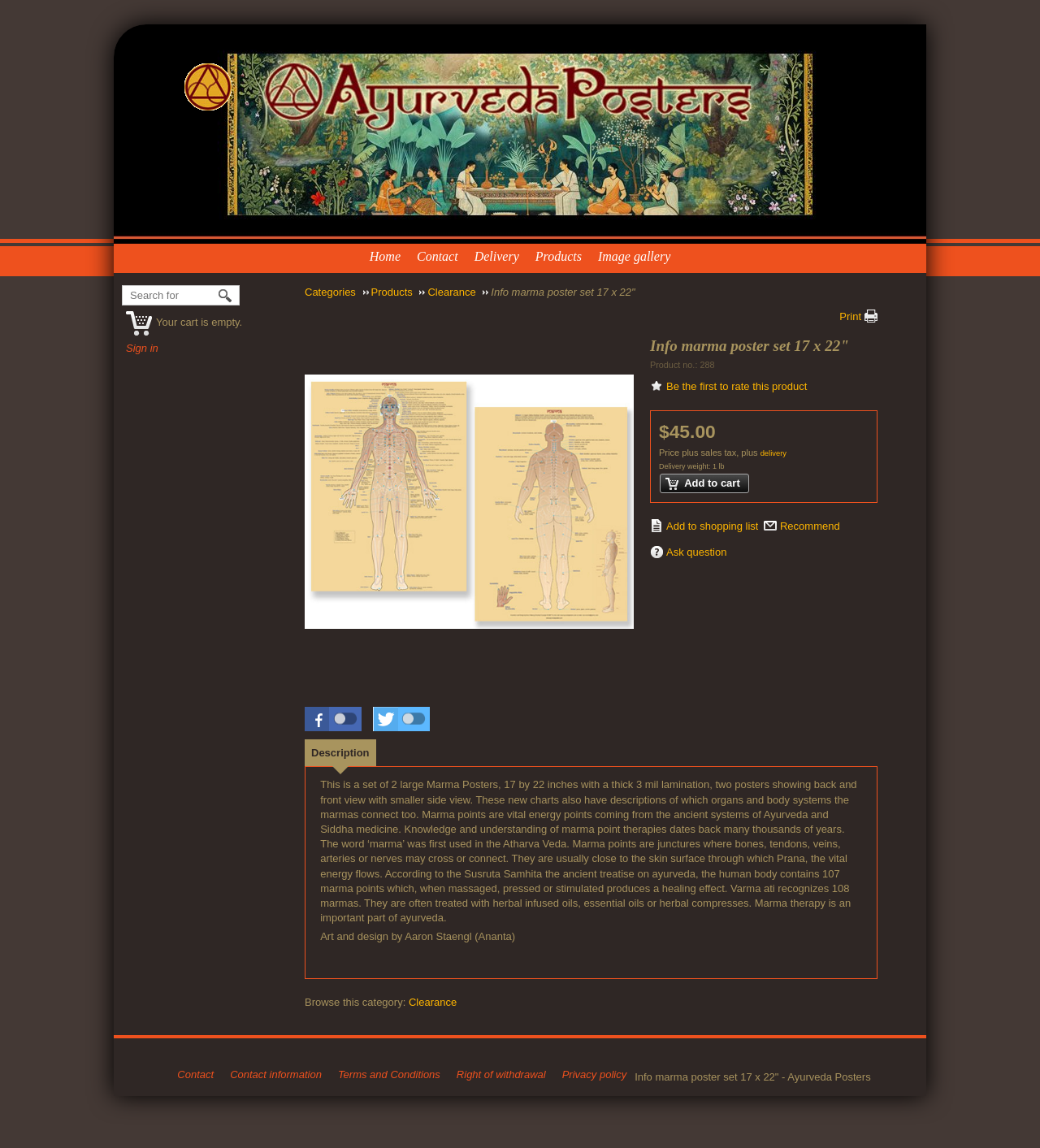With reference to the screenshot, provide a detailed response to the question below:
What is the size of the Marma Posters?

The size of the Marma Posters is mentioned in the product description as '17 x 22 inches', which is a large size with a thick 3 mil lamination.